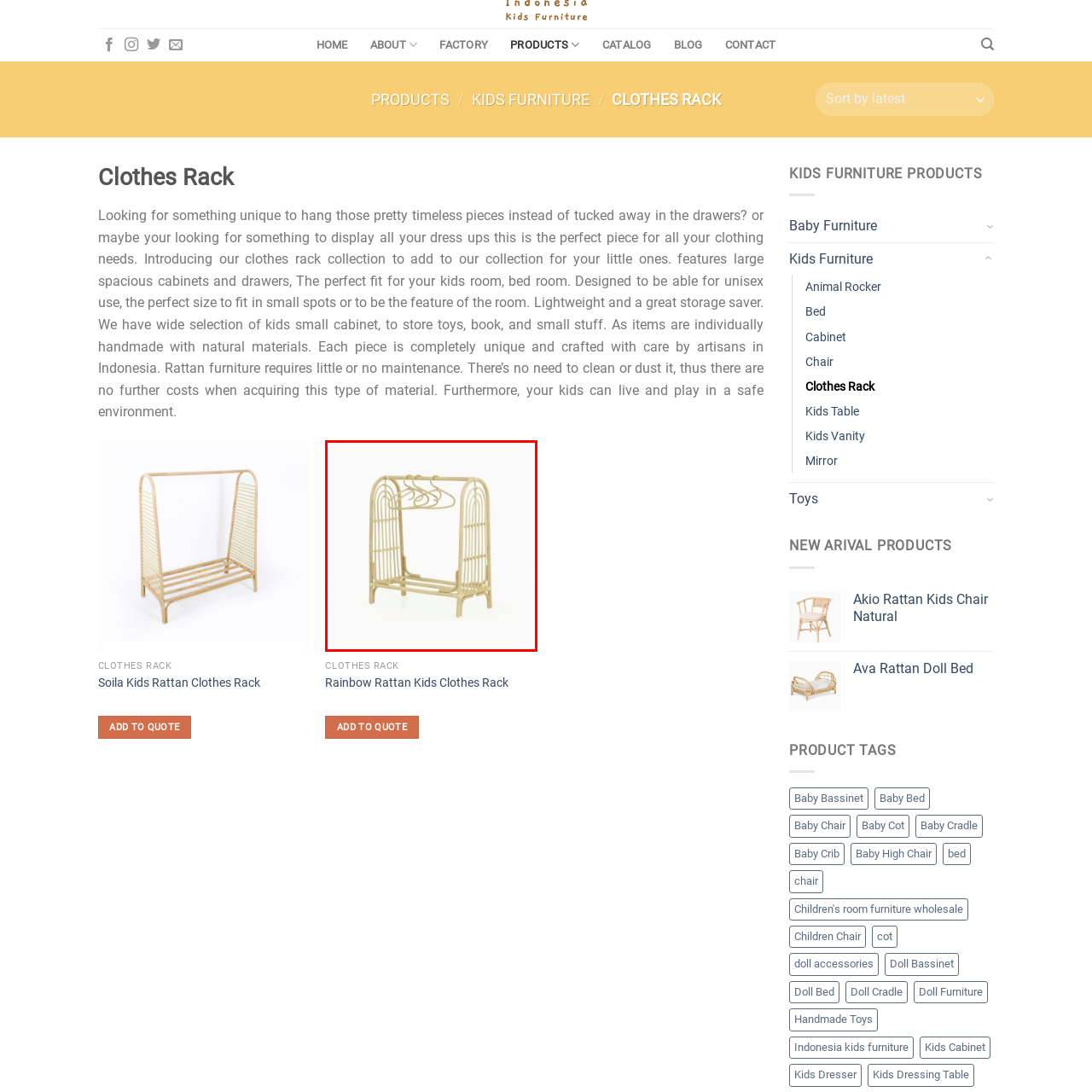Describe extensively the image content marked by the red bounding box.

Introducing the Rainbow Rattan Kids Clothes Rack, a beautifully crafted storage solution designed for children's spaces. This stylish and functional piece is expertly made from natural rattan, showcasing a charming, lightweight design that can fit seamlessly into any room. The rack features a unique arched structure and multiple hanging hooks, making it perfect for displaying clothes, dresses, or accessories while keeping them organized.

Ideal for both playrooms and bedrooms, this clothes rack not only helps keep garments off the floor but also encourages kids to take responsibility for their belongings. Its aesthetic appeal adds a touch of elegance to the decor, while the sustainable materials ensure it’s both eco-friendly and durable. Perfect for enhancing any child's room, this rack makes it easy to find outfits and encourages creativity in dressing.